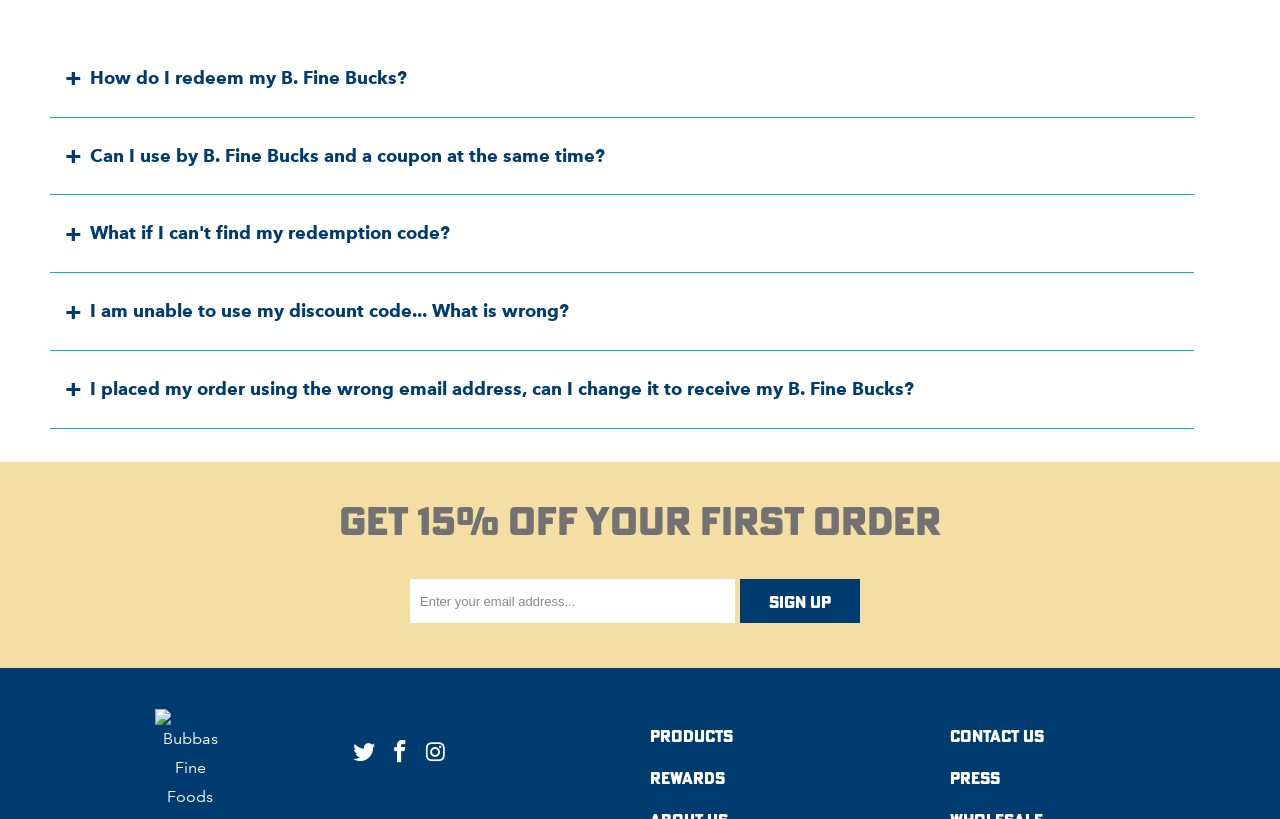What are the main sections of the website?
Kindly offer a comprehensive and detailed response to the question.

The webpage has links to four main sections of the website, namely 'Products', 'Rewards', 'Contact Us', and 'Press', which are likely categories for navigating the website's content.